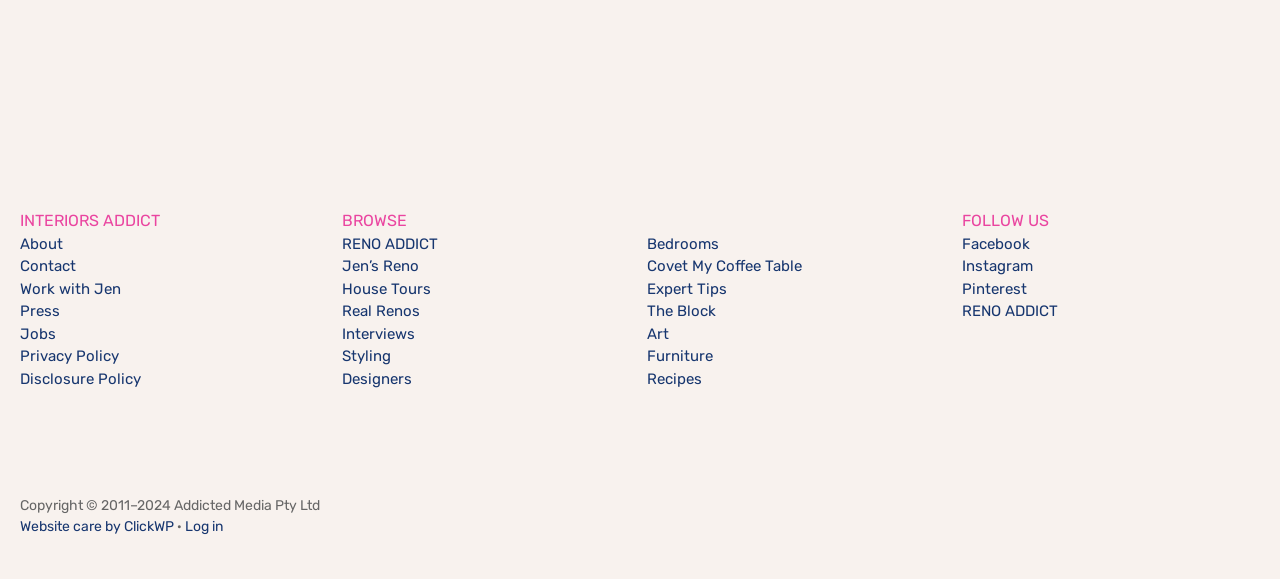What is the name of the website?
Look at the webpage screenshot and answer the question with a detailed explanation.

The name of the website can be determined by looking at the heading element with the text 'INTERIORS ADDICT' at the top of the page, which suggests that this is the title of the website.